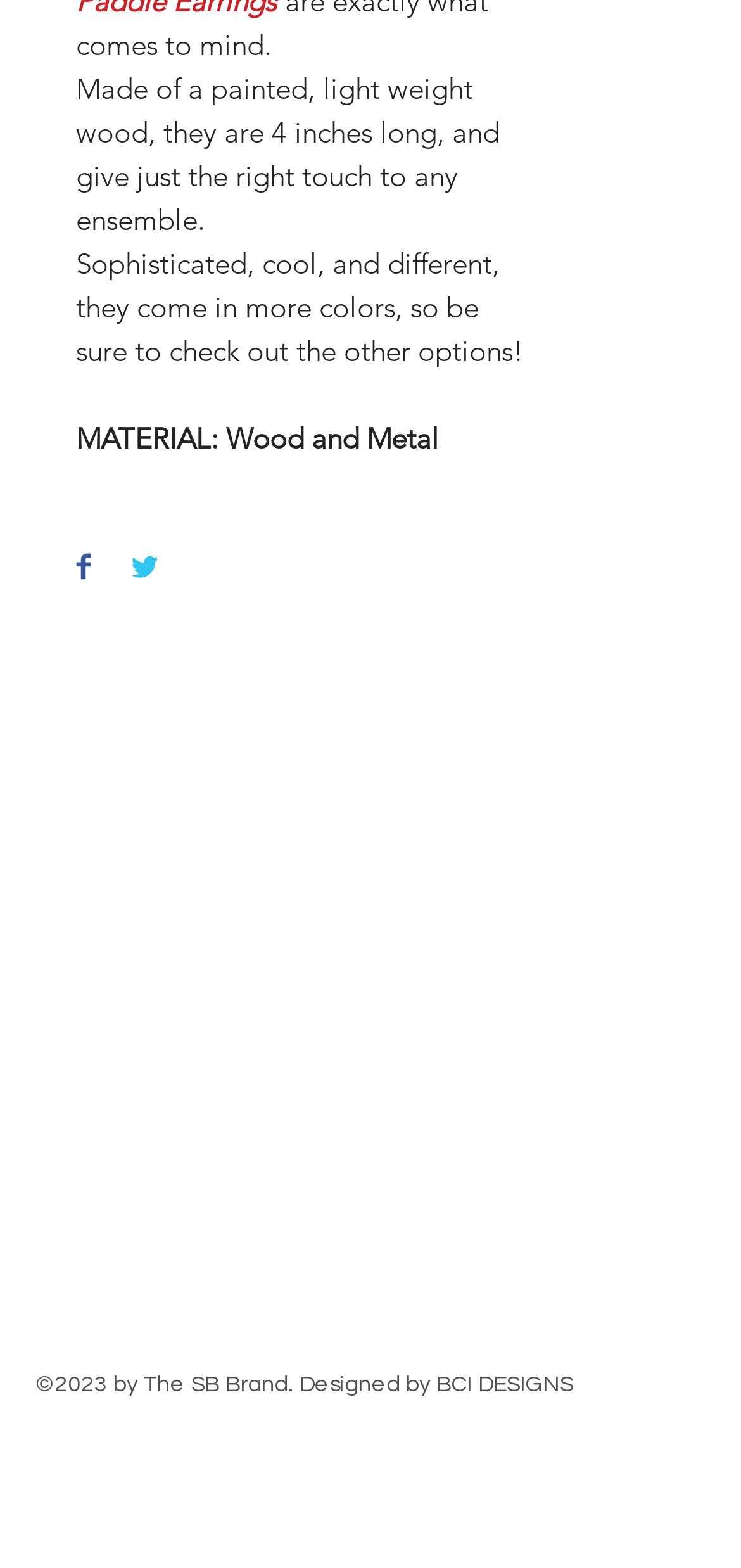Please determine the bounding box coordinates of the element's region to click for the following instruction: "Go to Contest Watchers homepage".

None